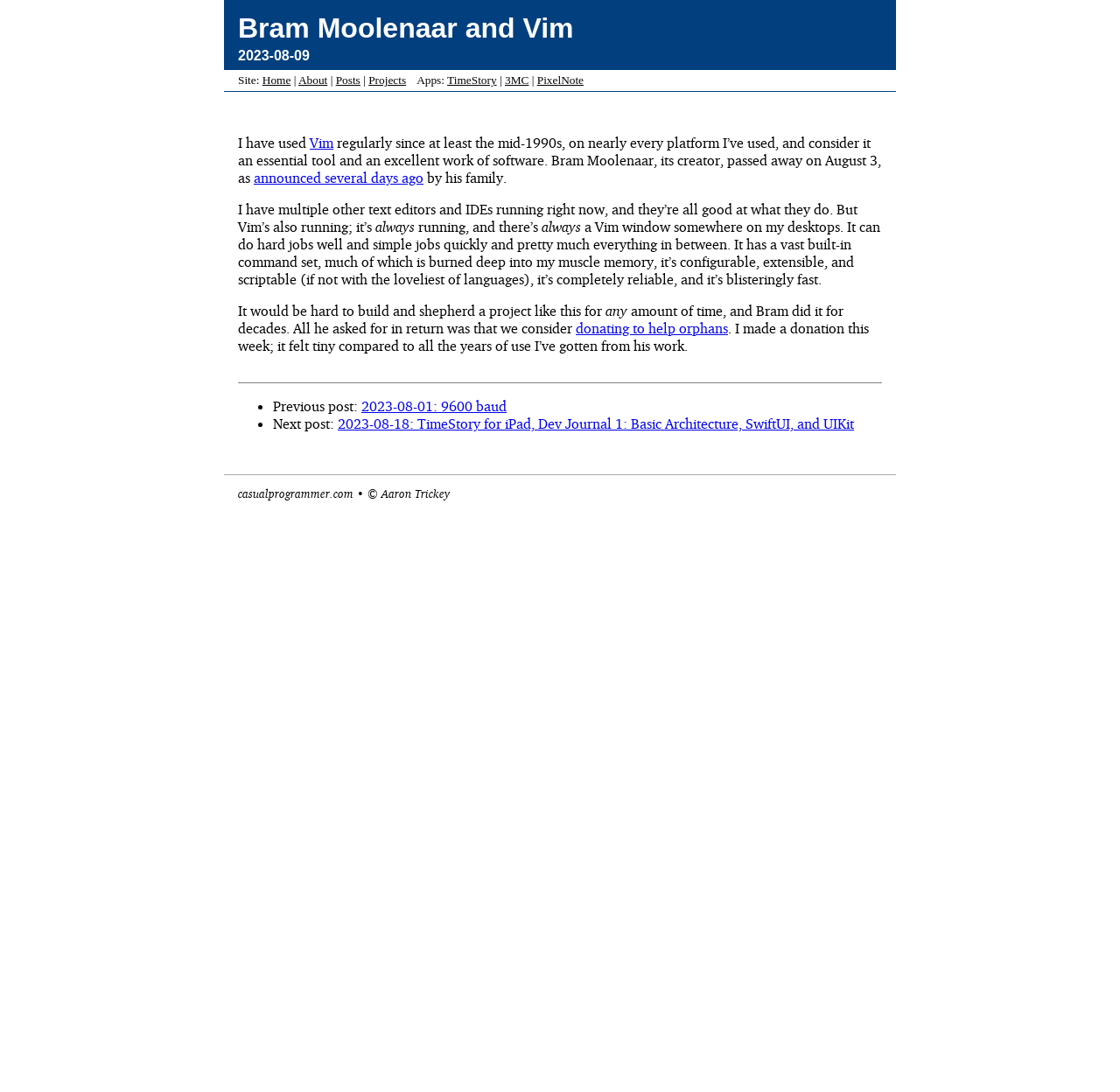Please determine the bounding box coordinates of the element's region to click in order to carry out the following instruction: "View the release notes". The coordinates should be four float numbers between 0 and 1, i.e., [left, top, right, bottom].

None